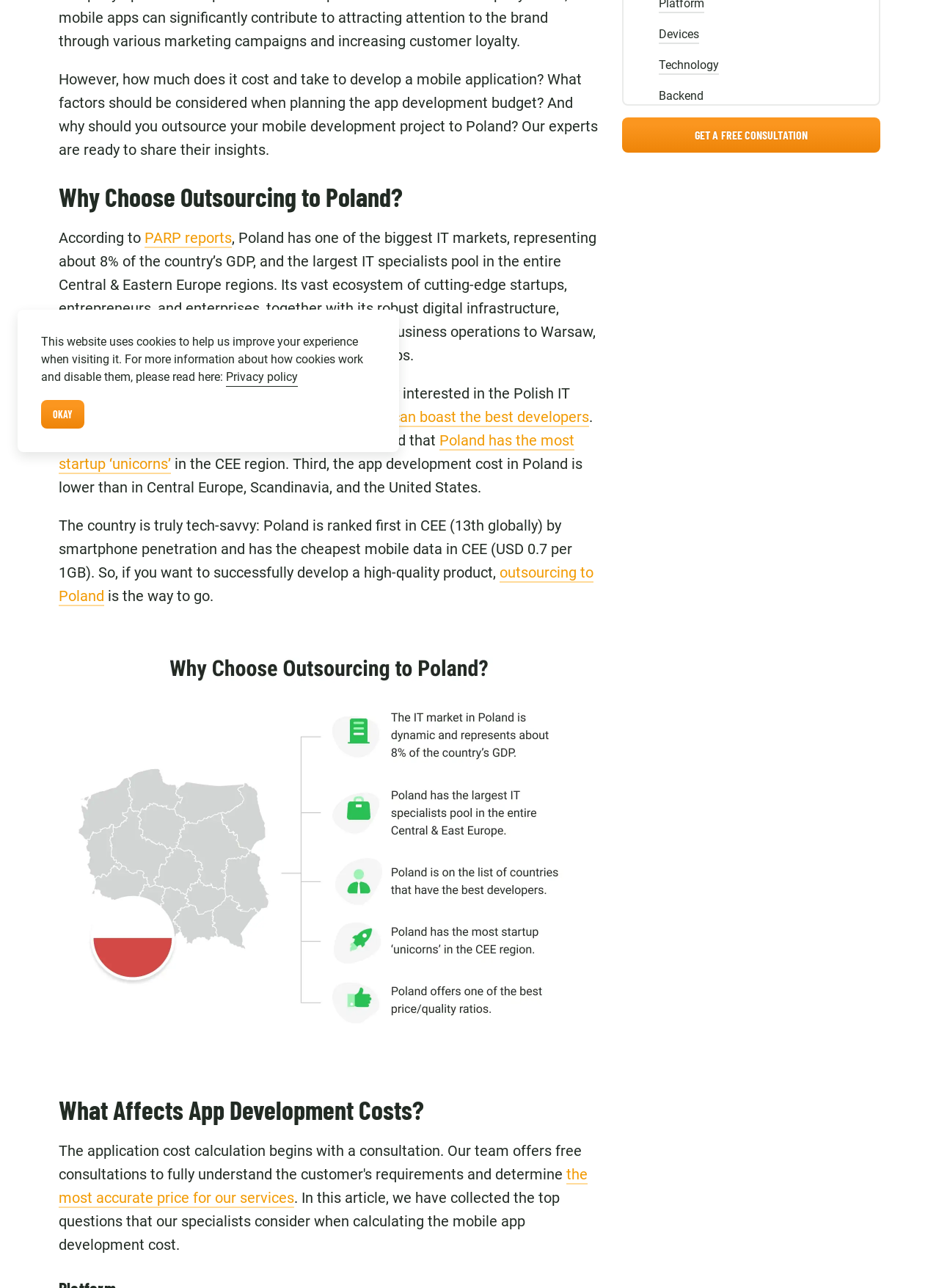Determine the bounding box for the UI element that matches this description: "Create PWA".

[0.702, 0.18, 0.766, 0.193]